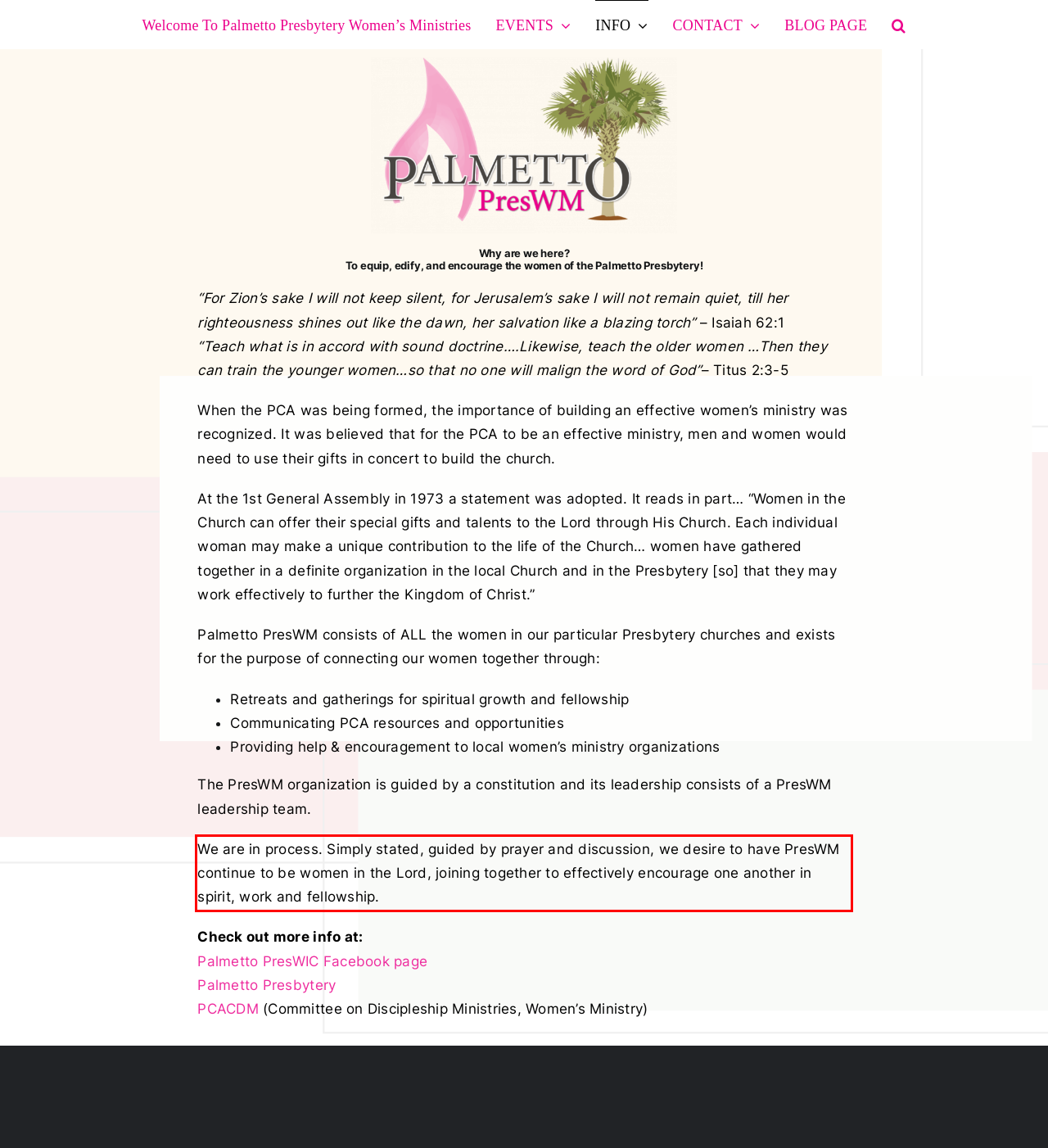Identify and transcribe the text content enclosed by the red bounding box in the given screenshot.

We are in process. Simply stated, guided by prayer and discussion, we desire to have PresWM continue to be women in the Lord, joining together to effectively encourage one another in spirit, work and fellowship.